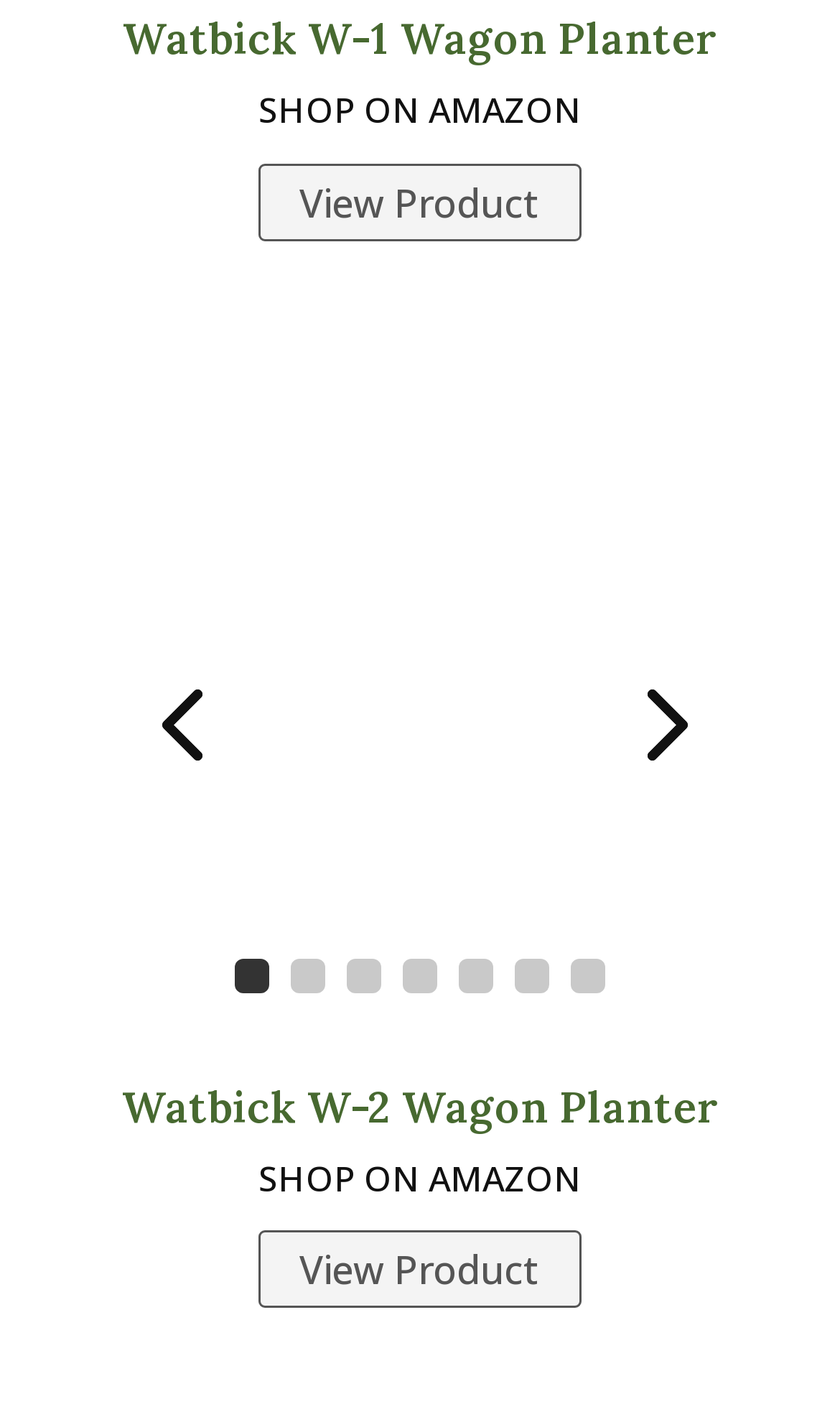What is the name of the first product?
Refer to the image and provide a one-word or short phrase answer.

Watbick W-1 Wagon Planter